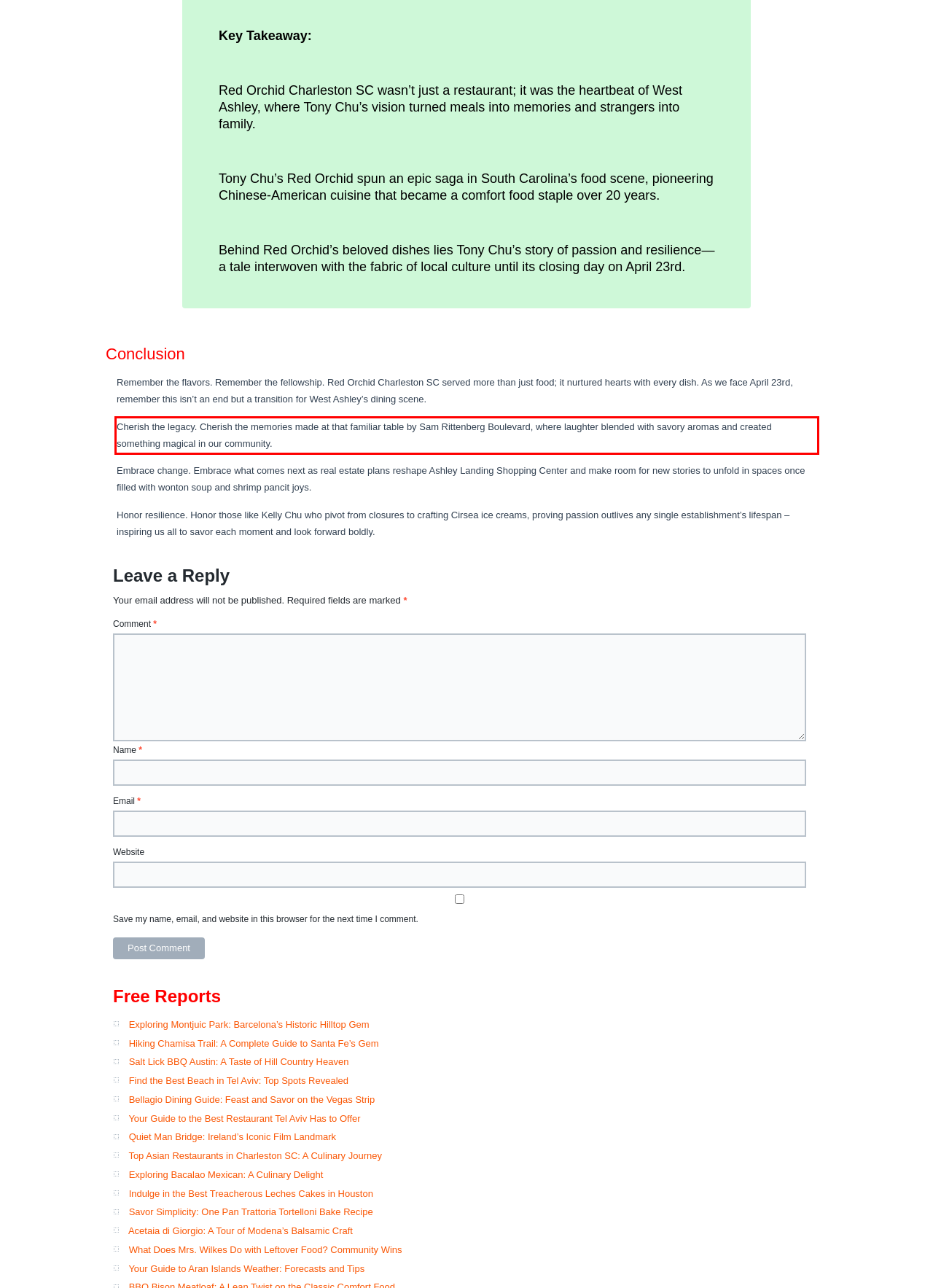Review the screenshot of the webpage and recognize the text inside the red rectangle bounding box. Provide the extracted text content.

Cherish the legacy. Cherish the memories made at that familiar table by Sam Rittenberg Boulevard, where laughter blended with savory aromas and created something magical in our community.